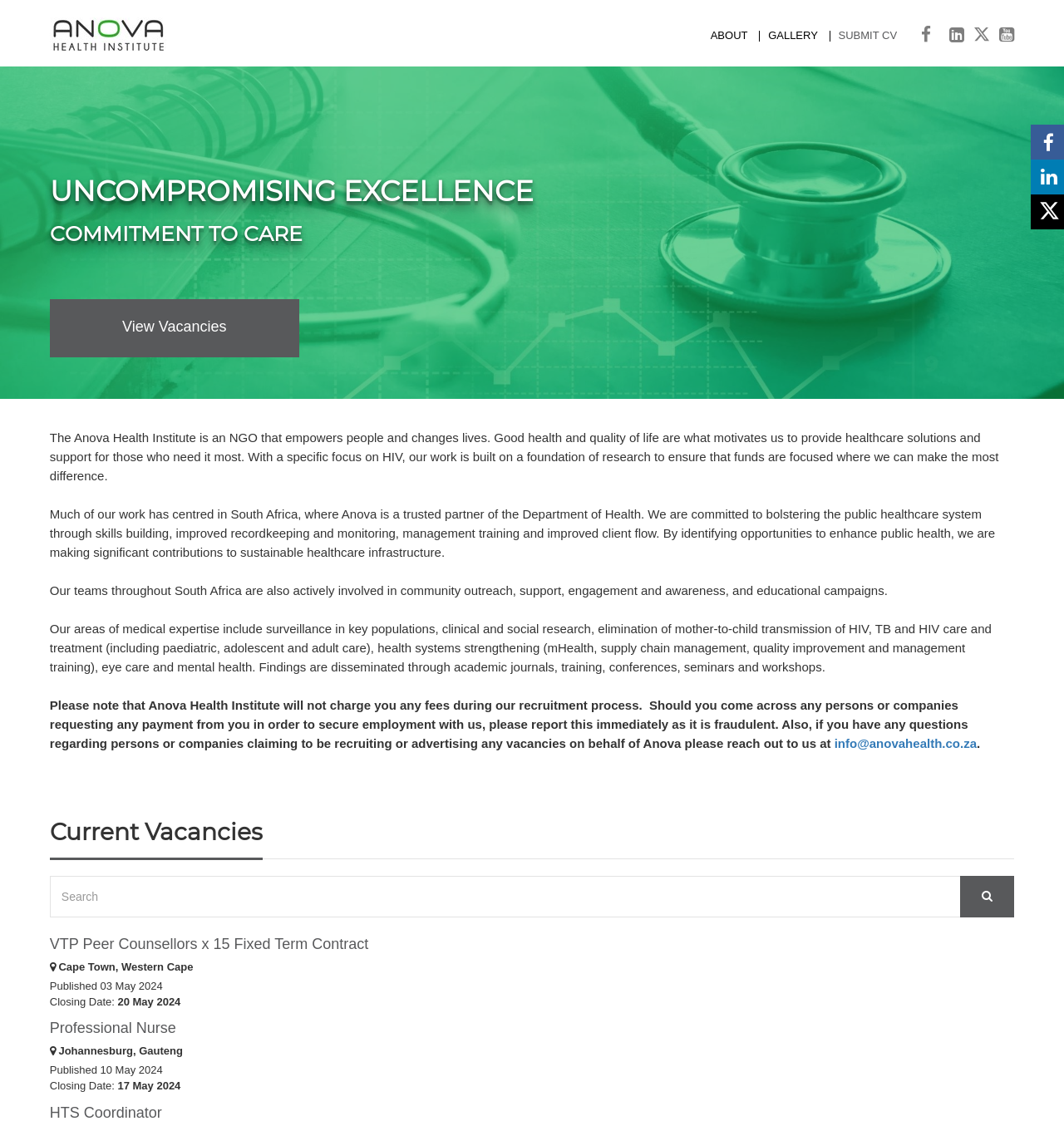Please mark the clickable region by giving the bounding box coordinates needed to complete this instruction: "Visit Anova Health Institute NPC Facebook page".

[0.854, 0.023, 0.875, 0.038]